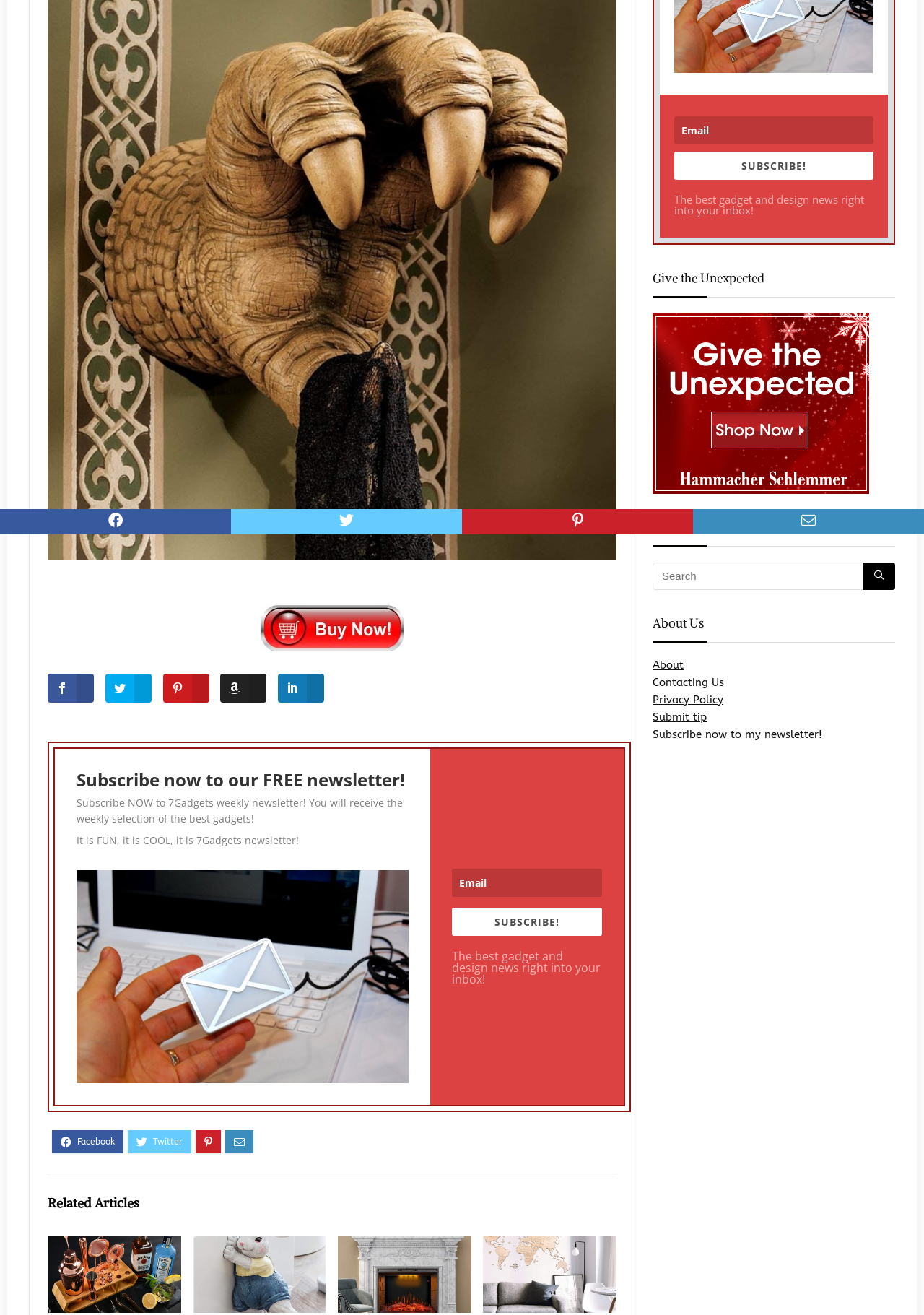Identify the bounding box of the UI element that matches this description: "Careers".

None